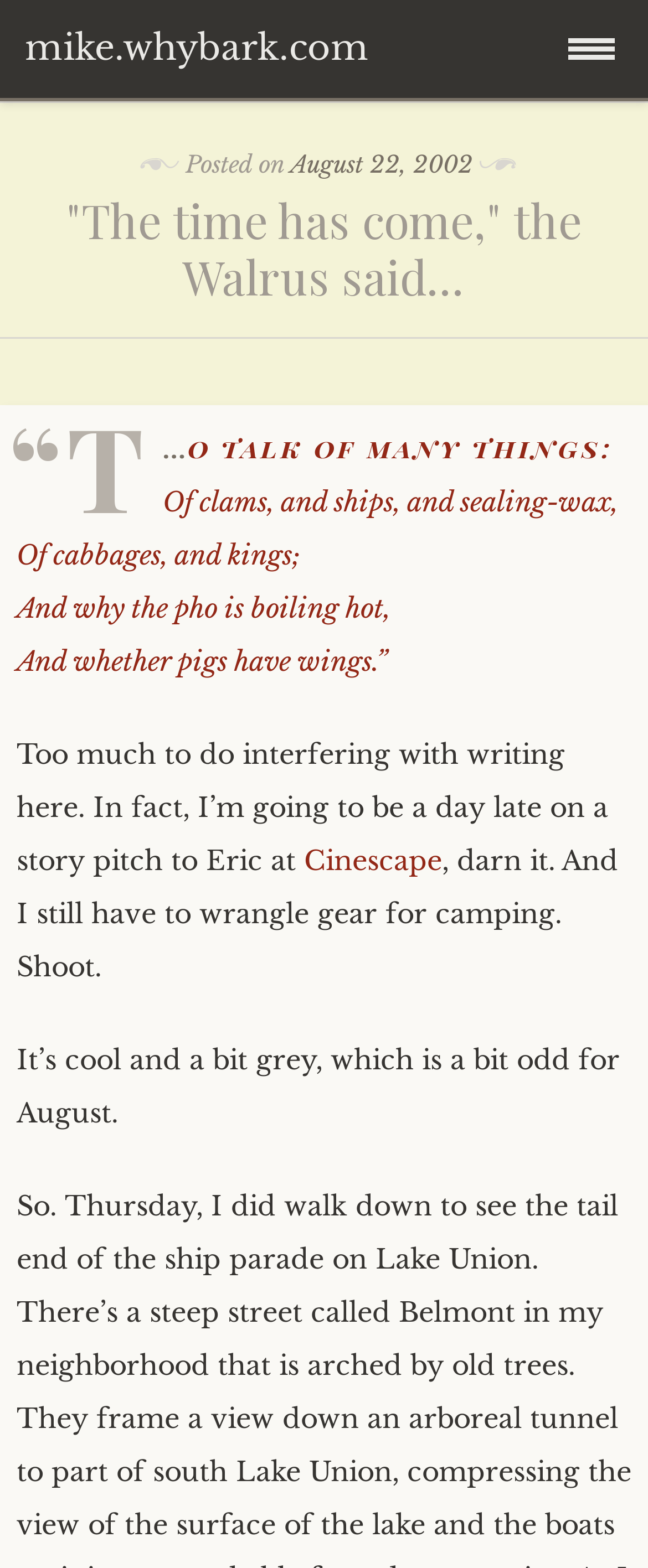Please locate and retrieve the main header text of the webpage.

"The time has come," the Walrus said…